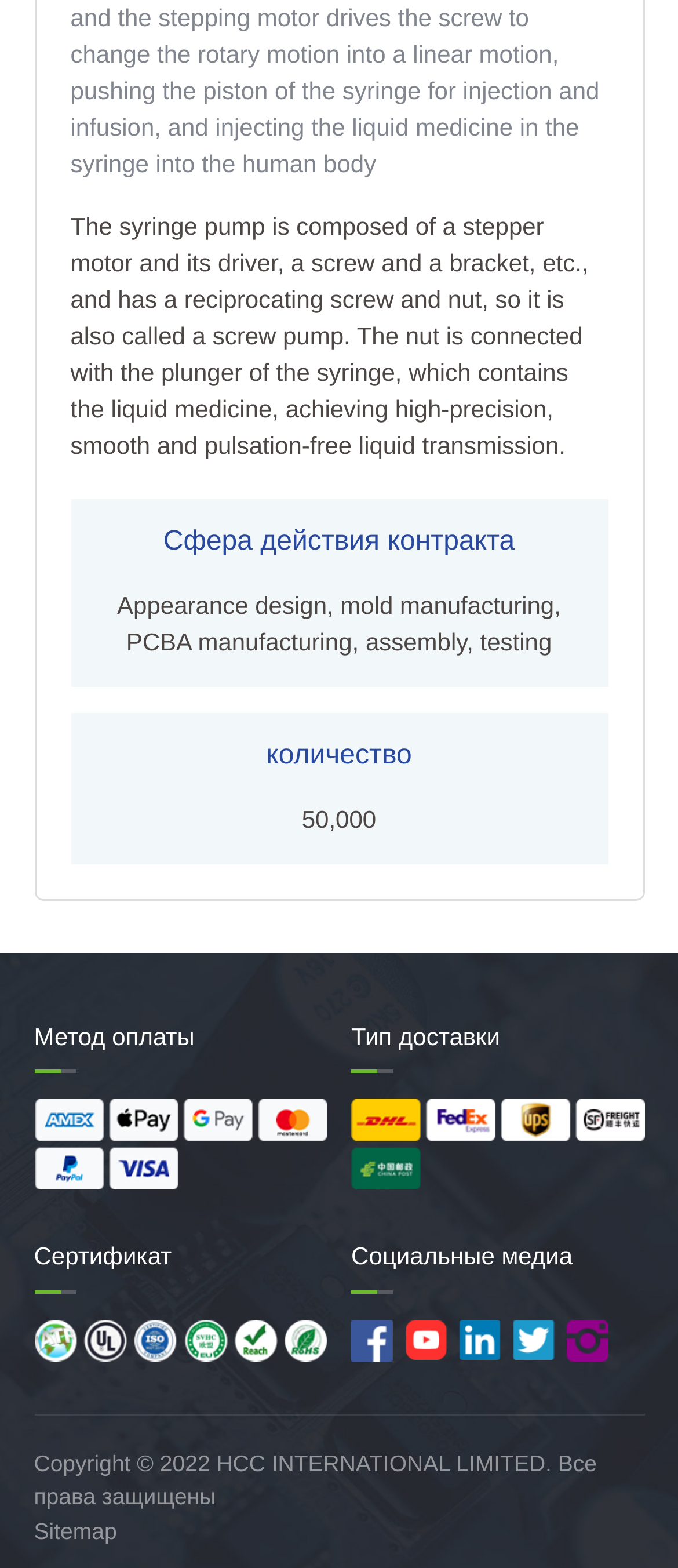What are the types of delivery?
Please give a detailed and elaborate answer to the question based on the image.

The question is asking about the types of delivery. From the heading element with ID 188 and the image element with ID 279, we can see that there is a section about the type of delivery, but the specific types are not mentioned.